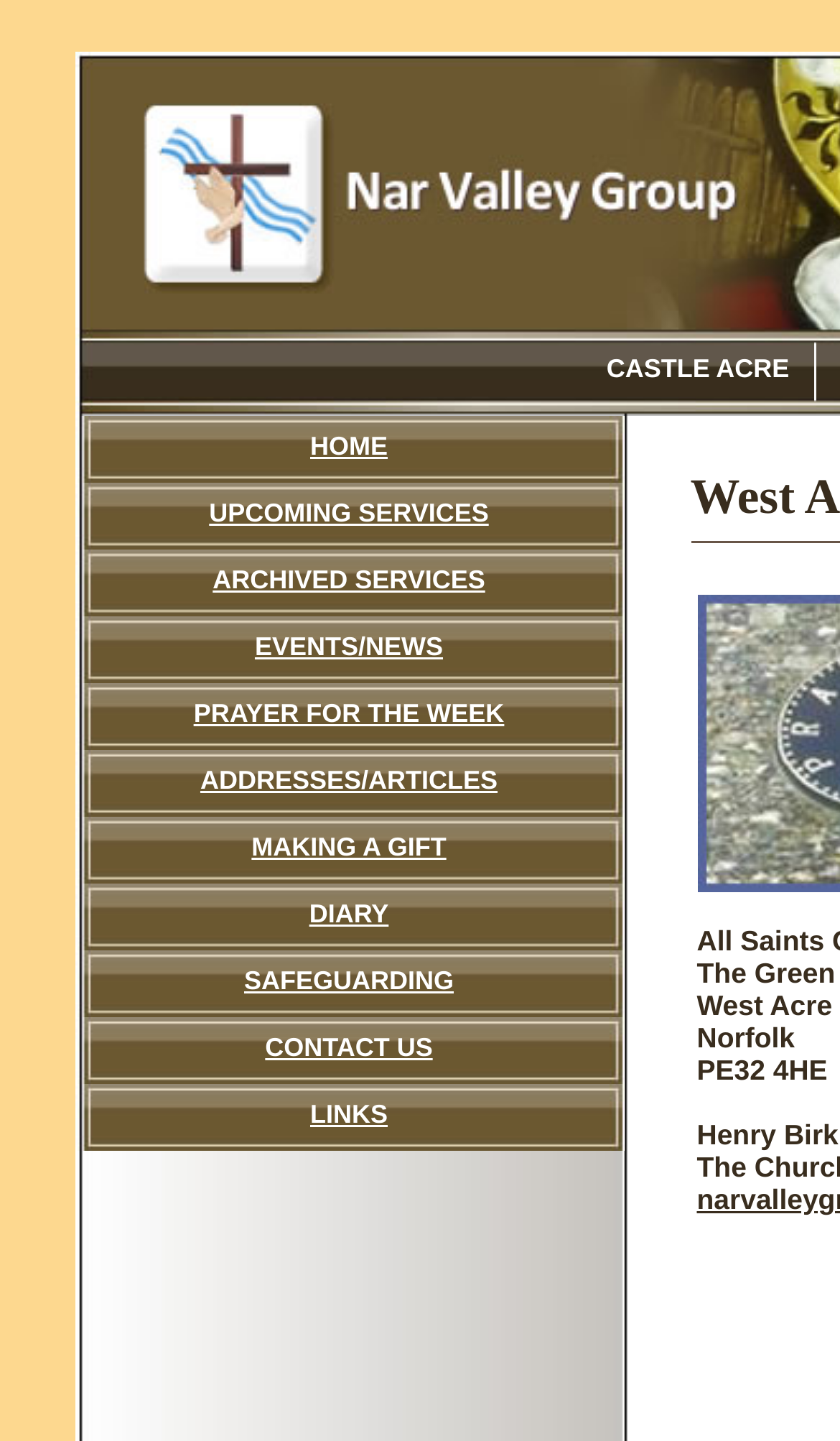What is the first link on the webpage?
Give a single word or phrase answer based on the content of the image.

CASTLE ACRE